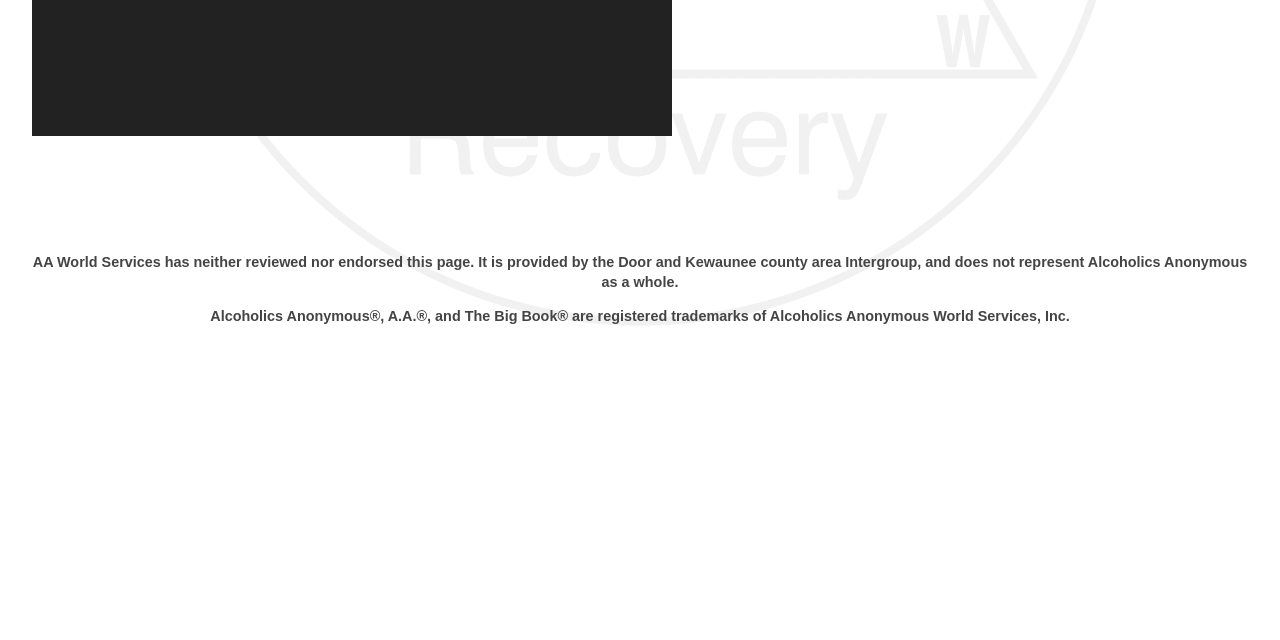Extract the bounding box for the UI element that matches this description: "Home Decoration".

None